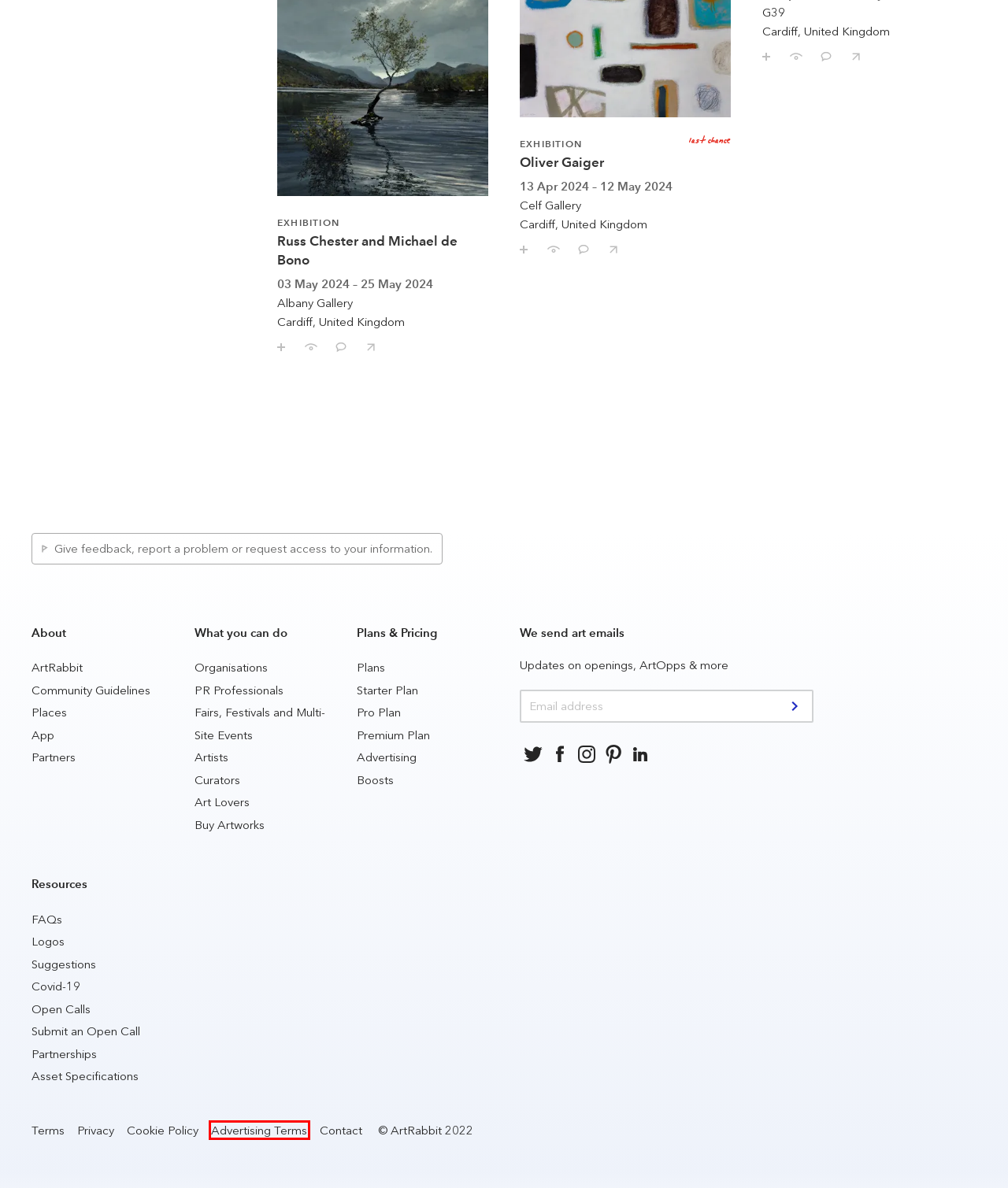You are provided a screenshot of a webpage featuring a red bounding box around a UI element. Choose the webpage description that most accurately represents the new webpage after clicking the element within the red bounding box. Here are the candidates:
A. Places on ArtRabbit
B. About ArtRabbit
C. The ArtRabbit Pro plan helps you grow your audience online and offline
D. For Curators
E. Knowledge Base – User Feedback for Art Rabbit
F. Terms and Conditions
G. Asset Specifications
H. Logo and Badges

F